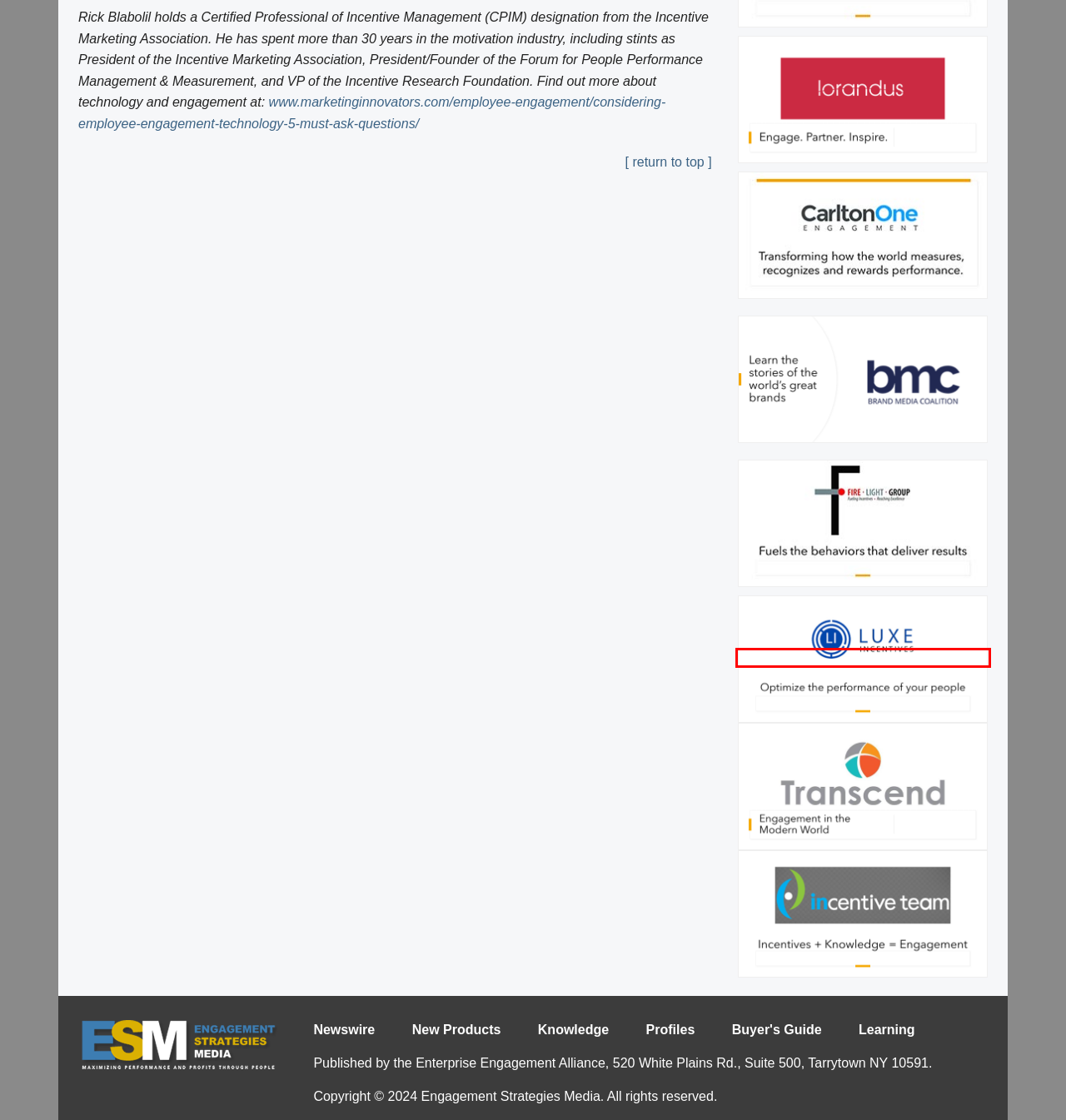Review the screenshot of a webpage that includes a red bounding box. Choose the most suitable webpage description that matches the new webpage after clicking the element within the red bounding box. Here are the candidates:
A. FIRE Light Group - The Enterprise Engagement Advisor Network
B. Lorandus - The Enterprise Engagement Advisor Network
C. CarltonOne - The Enterprise Engagement Advisor Network
D. Home - The Brand Media Coalition
E. Home - The Enterprise Engagement Advisor Network
F. Transcend Engagement - The Enterprise Engagement Advisor Network
G. Luxe Incentives - The Enterprise Engagement Advisor Network
H. Incentive Team - The Enterprise Engagement Advisor Network

G